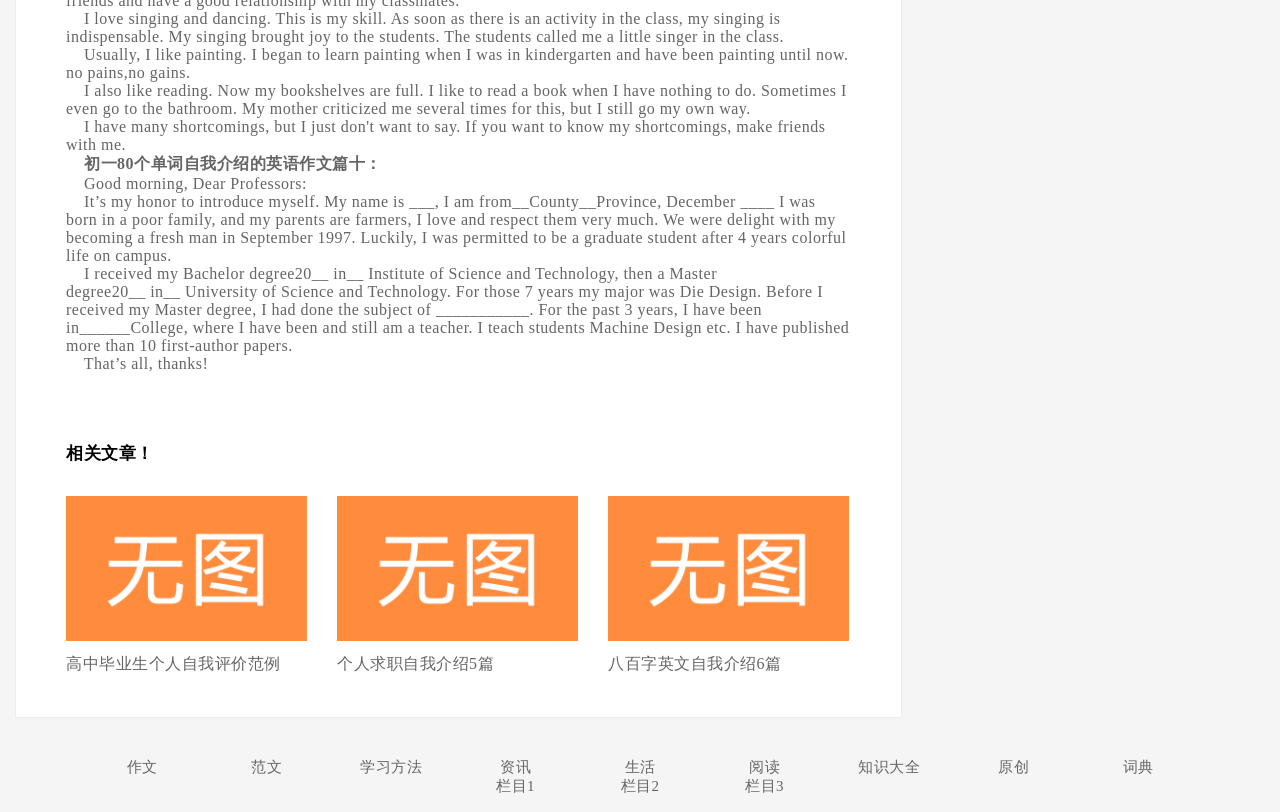Please specify the bounding box coordinates of the clickable region necessary for completing the following instruction: "Click the link to read a related article". The coordinates must consist of four float numbers between 0 and 1, i.e., [left, top, right, bottom].

[0.052, 0.611, 0.24, 0.789]